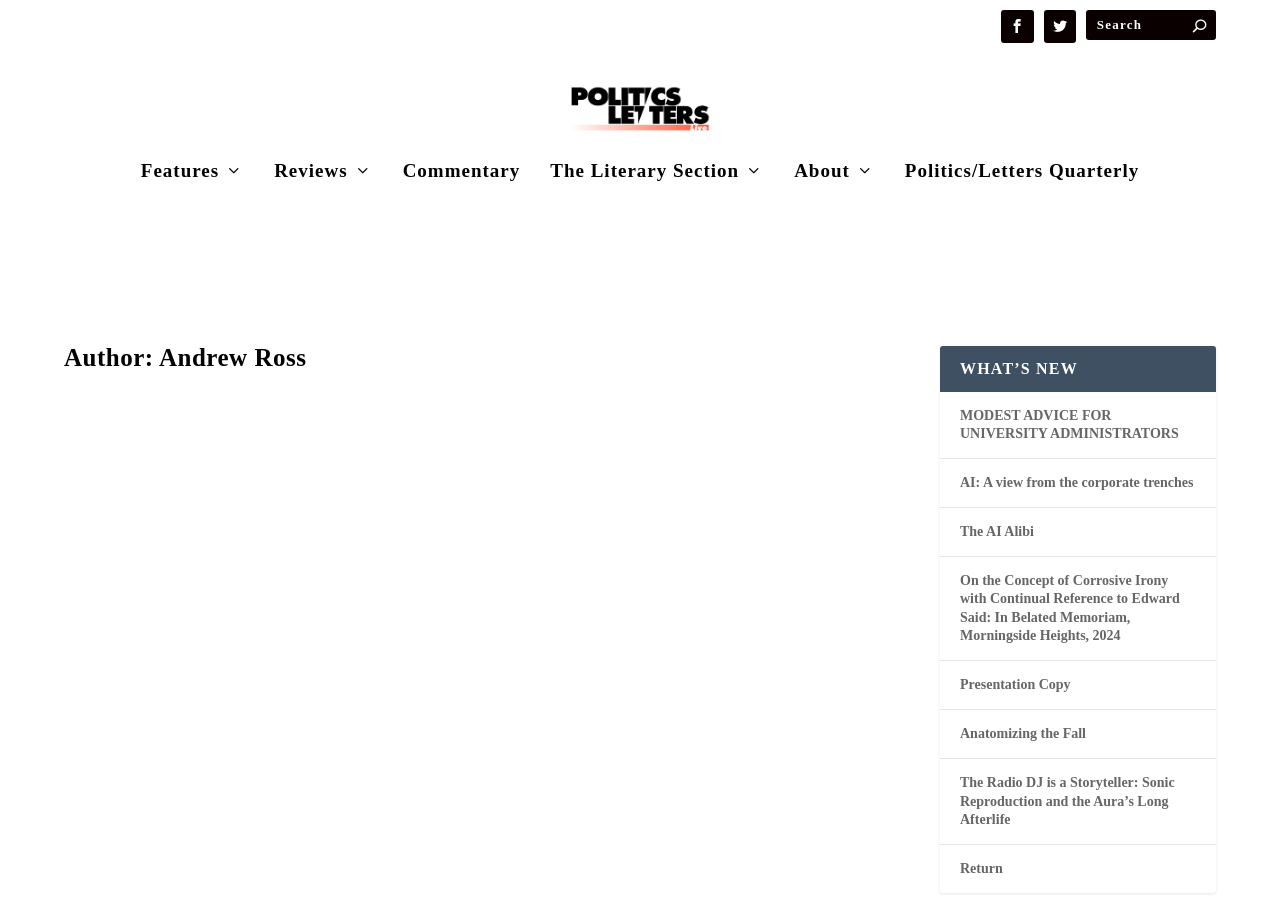Please predict the bounding box coordinates of the element's region where a click is necessary to complete the following instruction: "Read the article 'Stanley Aronowitz and Cultural Studies'". The coordinates should be represented by four float numbers between 0 and 1, i.e., [left, top, right, bottom].

[0.05, 0.344, 0.373, 0.616]